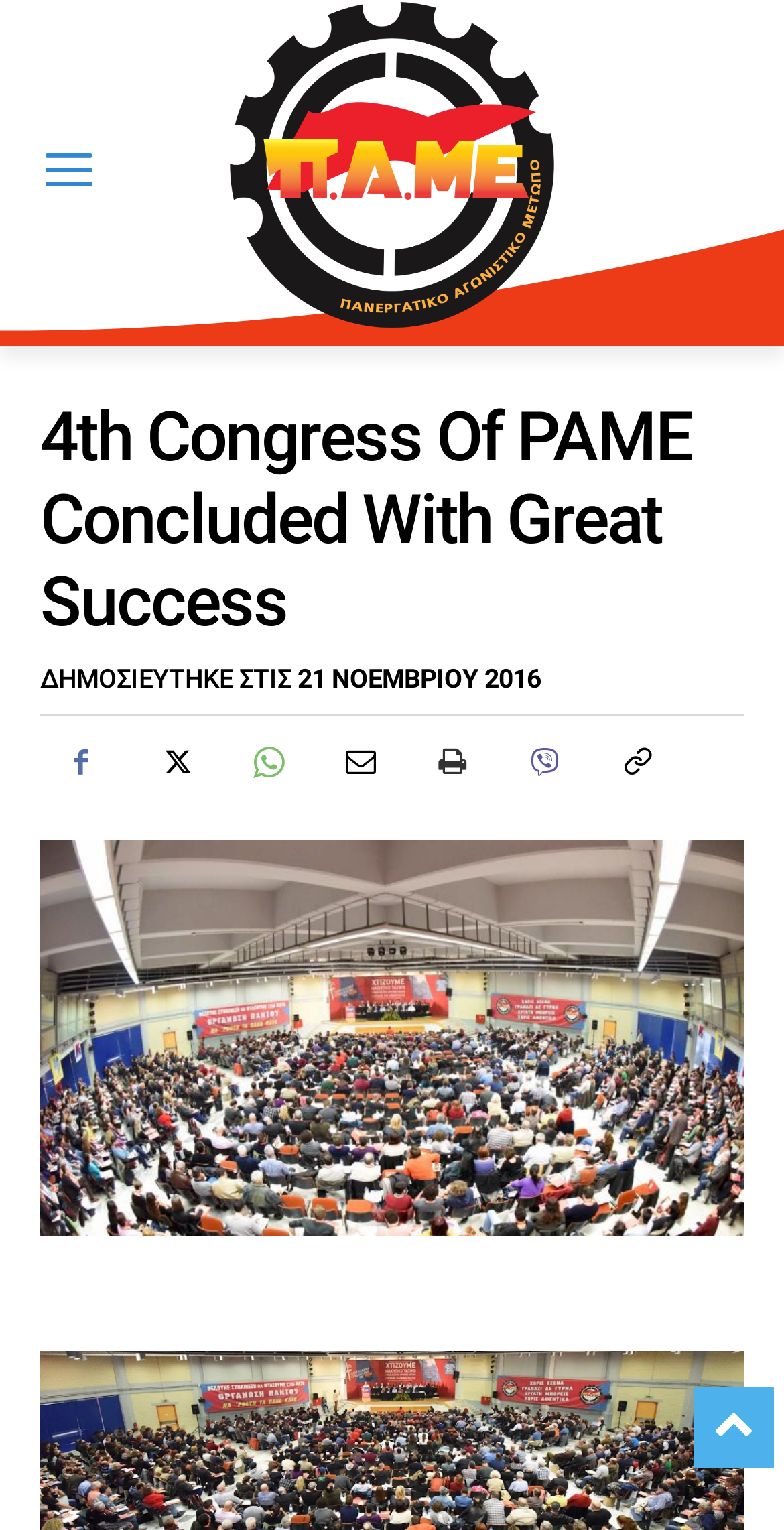Using the element description Τυπώνω, predict the bounding box coordinates for the UI element. Provide the coordinates in (top-left x, top-left y, bottom-right x, bottom-right y) format with values ranging from 0 to 1.

[0.523, 0.472, 0.626, 0.525]